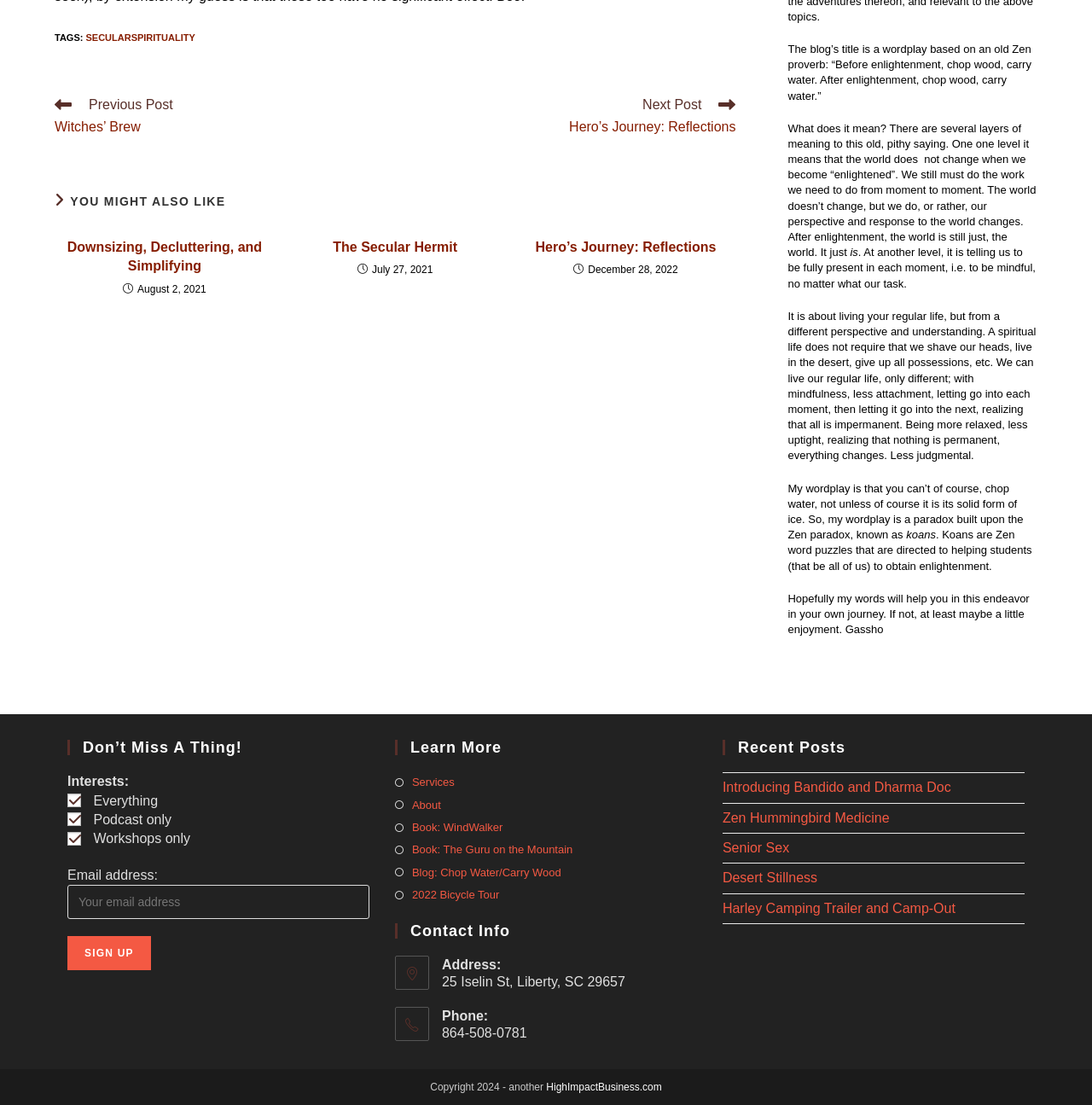Please provide the bounding box coordinates for the element that needs to be clicked to perform the following instruction: "Click the 'Sign up' button". The coordinates should be given as four float numbers between 0 and 1, i.e., [left, top, right, bottom].

[0.062, 0.847, 0.138, 0.878]